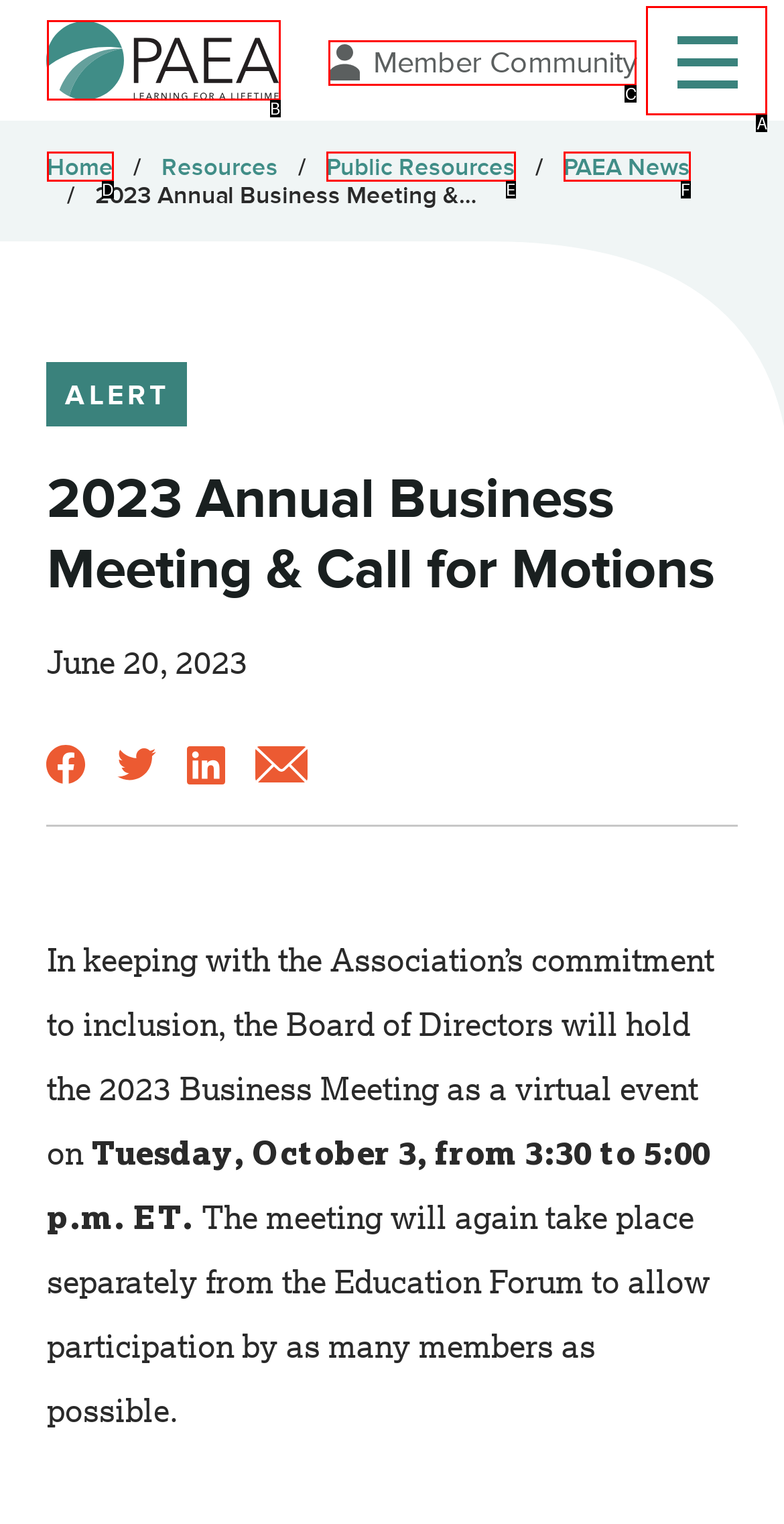Given the description: PAEA News, identify the matching HTML element. Provide the letter of the correct option.

F